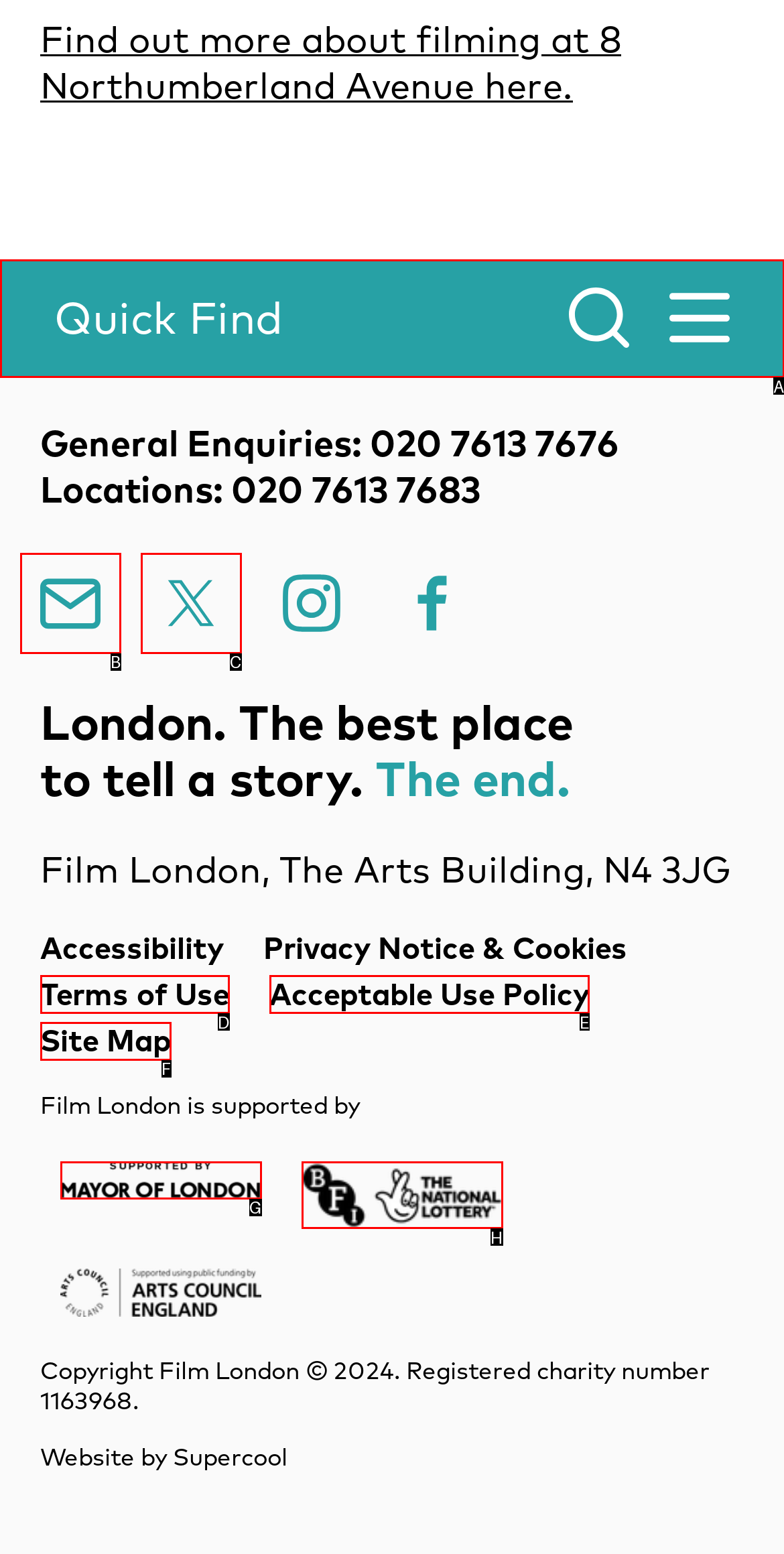Which option should be clicked to execute the following task: Search on the website? Respond with the letter of the selected option.

A